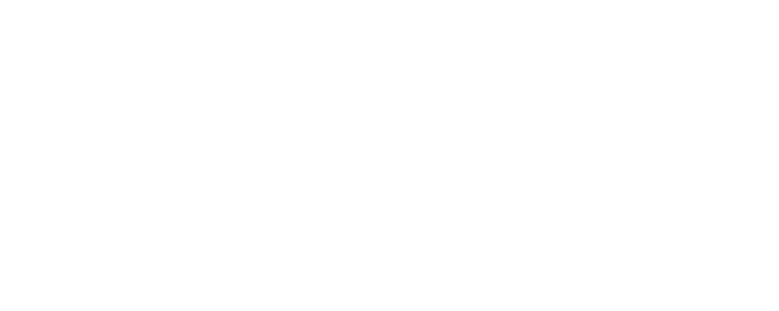Answer the question with a single word or phrase: 
What atmosphere do the events of Fantasy Events Punta Cana embody?

Festive